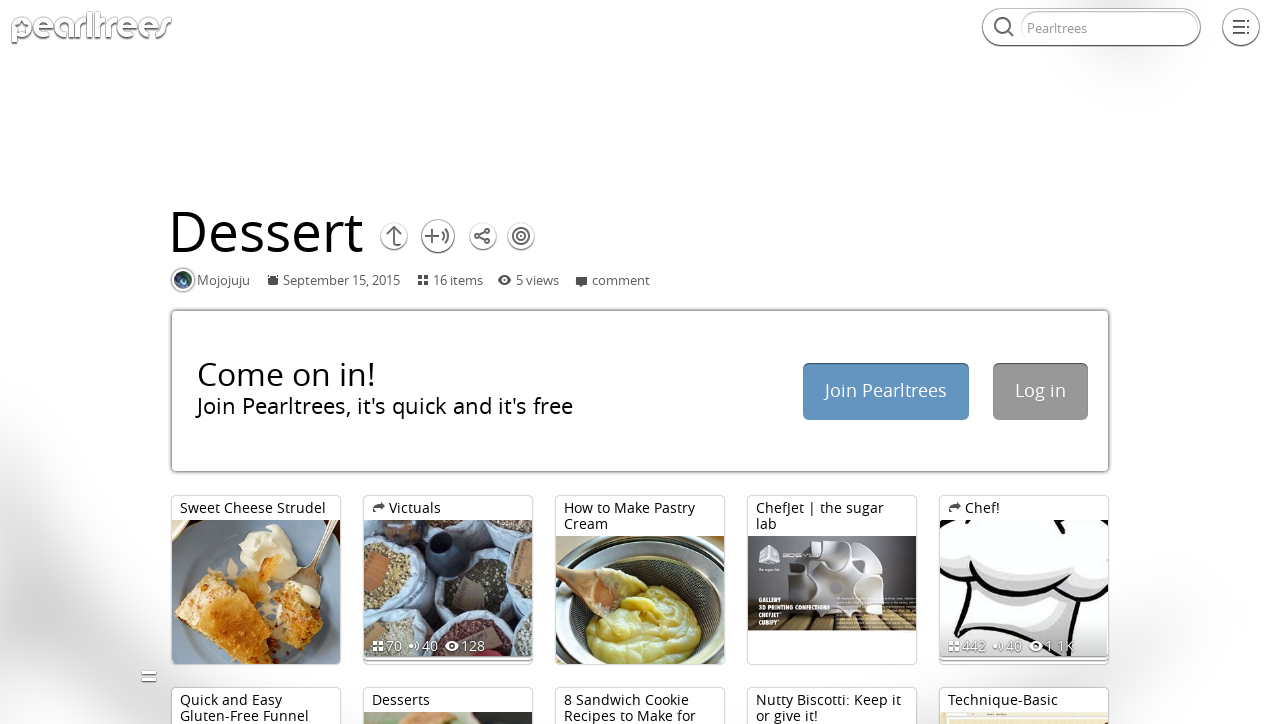Use one word or a short phrase to answer the question provided: 
How many items are in the Mojojuju collection?

16